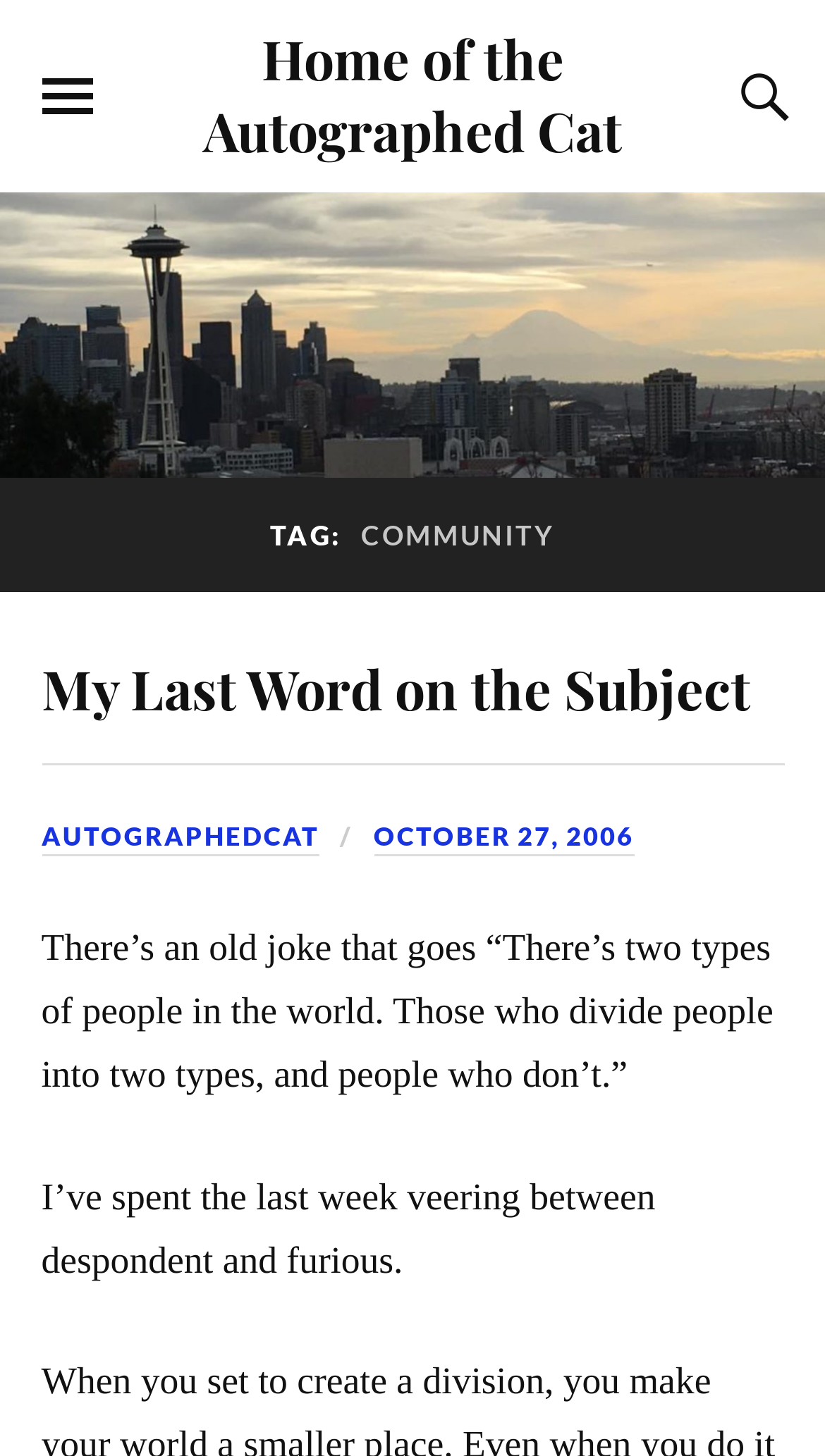Use a single word or phrase to respond to the question:
What is the author's emotional state in the post?

Despondent and furious